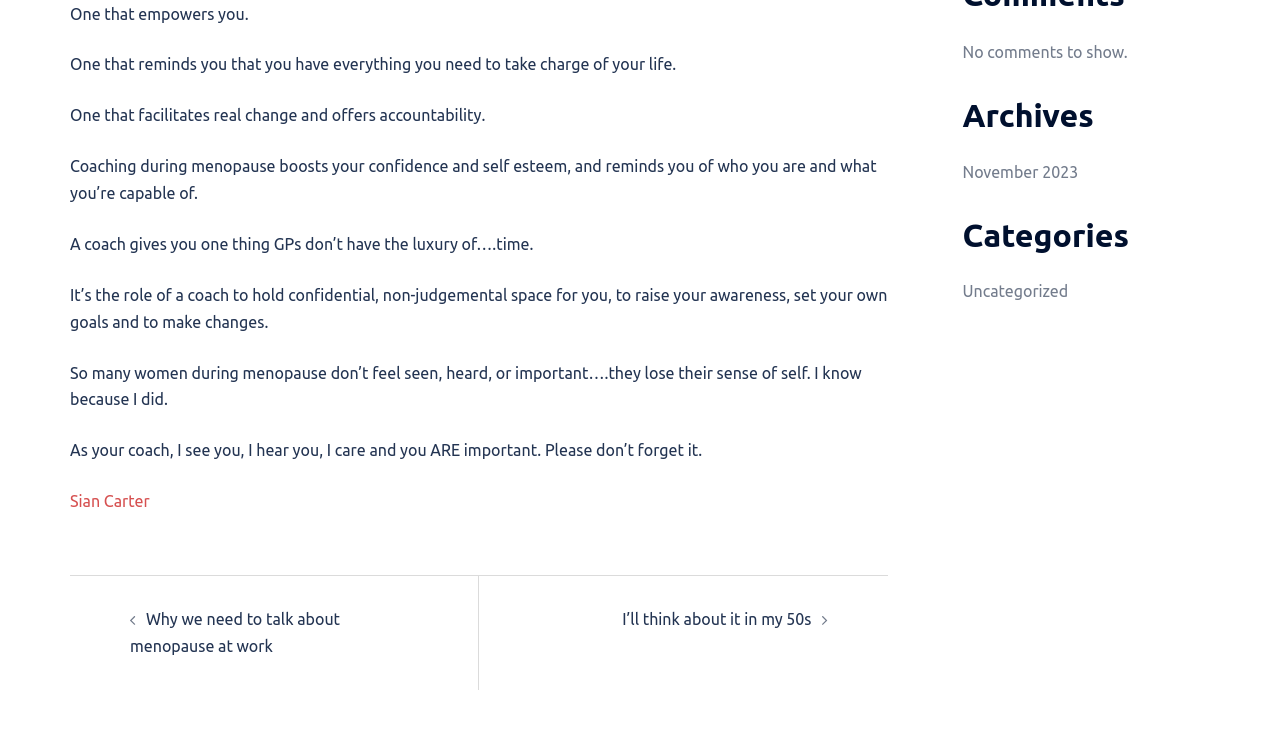Provide the bounding box coordinates of the HTML element described as: "Uncategorized". The bounding box coordinates should be four float numbers between 0 and 1, i.e., [left, top, right, bottom].

[0.752, 0.382, 0.835, 0.406]